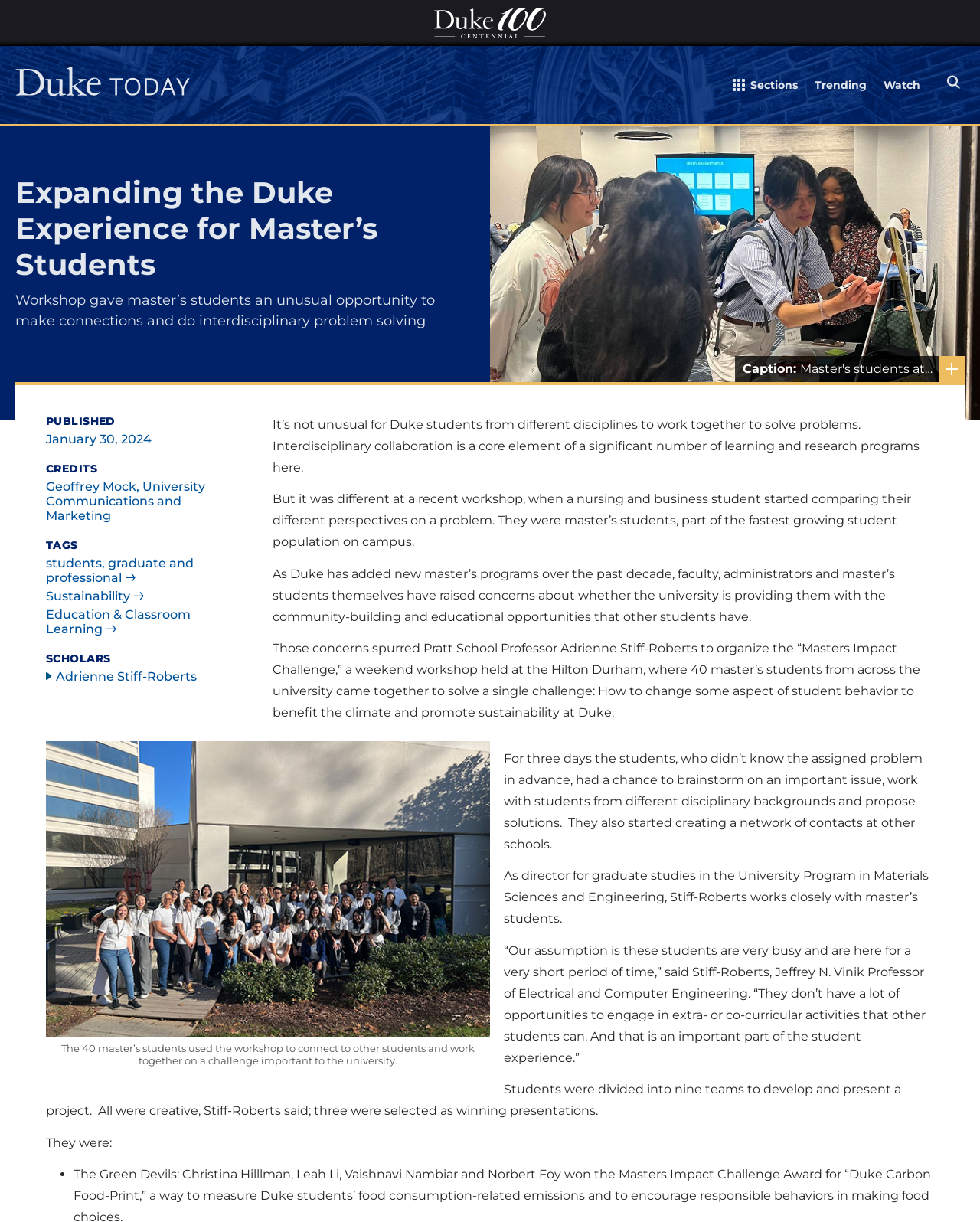Given the following UI element description: "students, graduate and professional", find the bounding box coordinates in the webpage screenshot.

[0.047, 0.455, 0.198, 0.479]